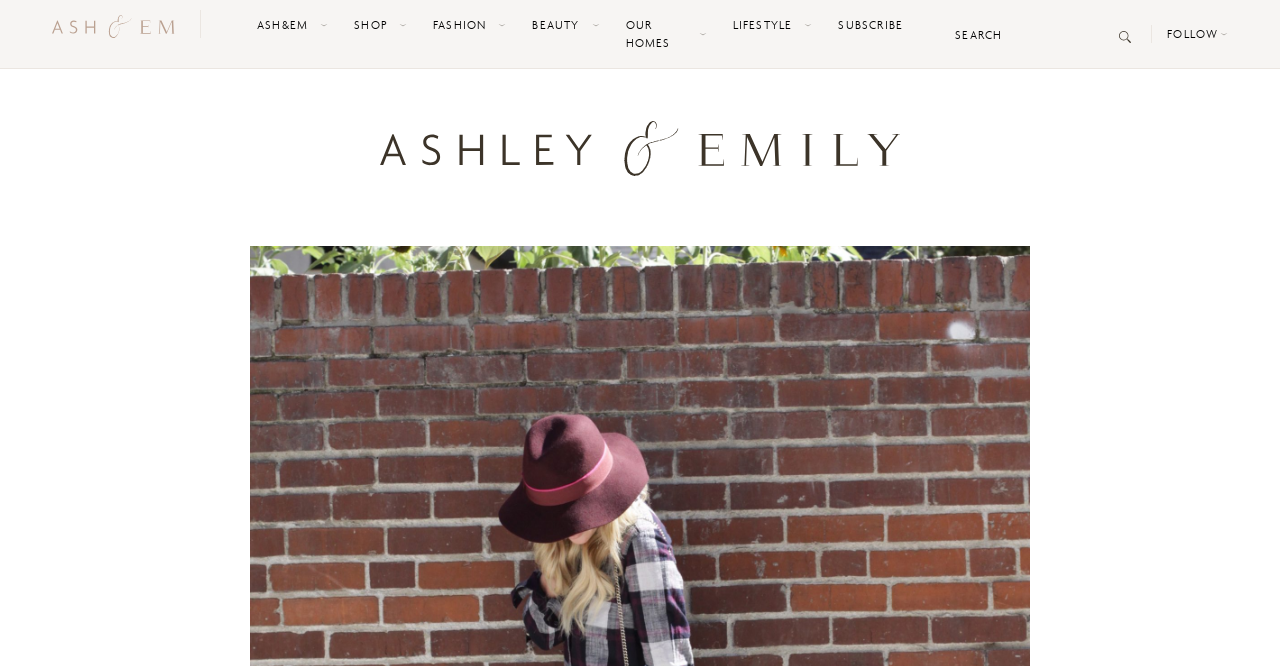What is the position of the search box?
Please provide an in-depth and detailed response to the question.

I looked at the bounding box coordinates of the search box, which are [0.745, 0.032, 0.889, 0.071]. Comparing these coordinates with others, I determined that the search box is located at the top right of the webpage.